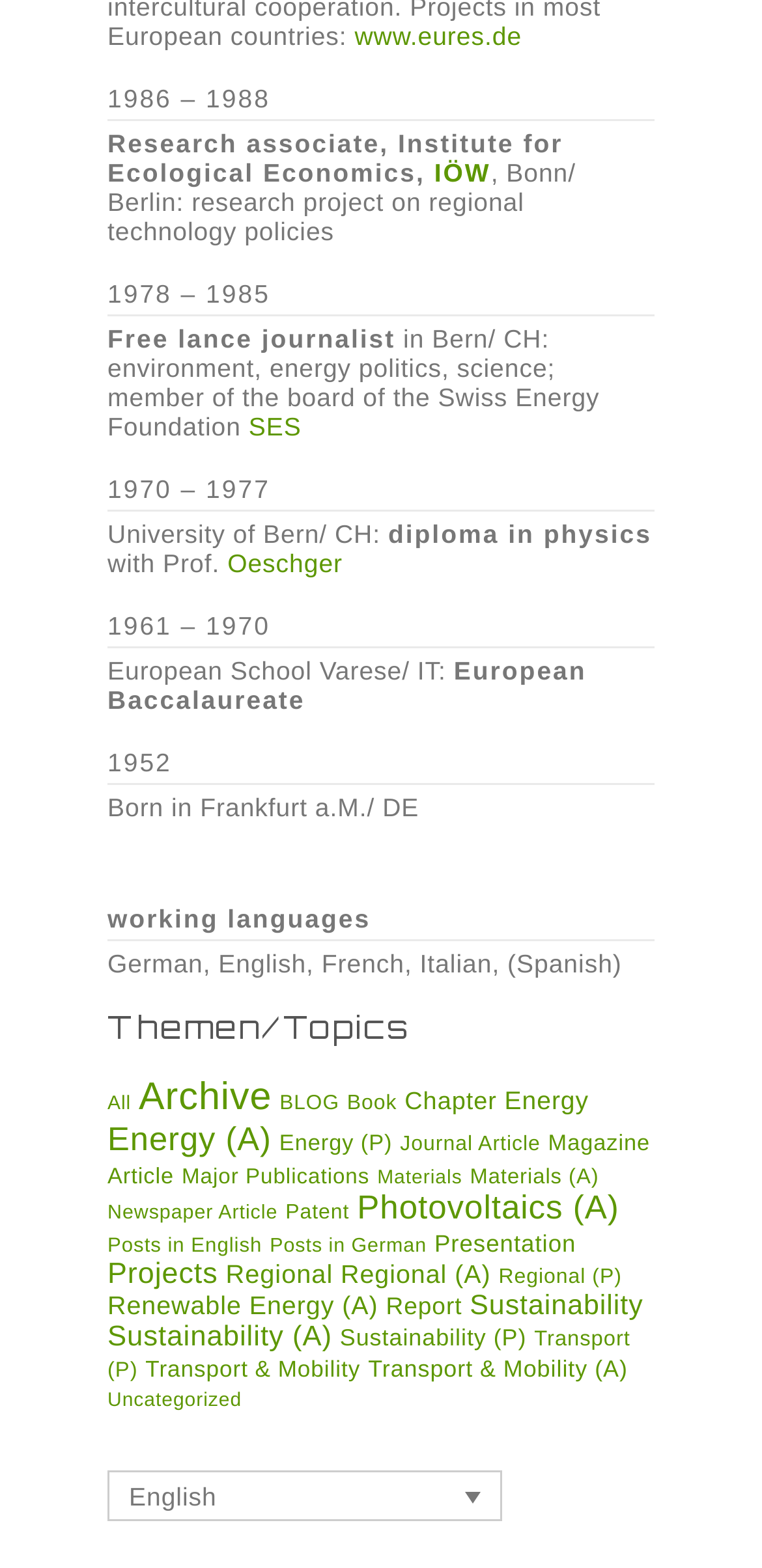What is the language proficiency of the person?
By examining the image, provide a one-word or phrase answer.

German, English, French, Italian, Spanish